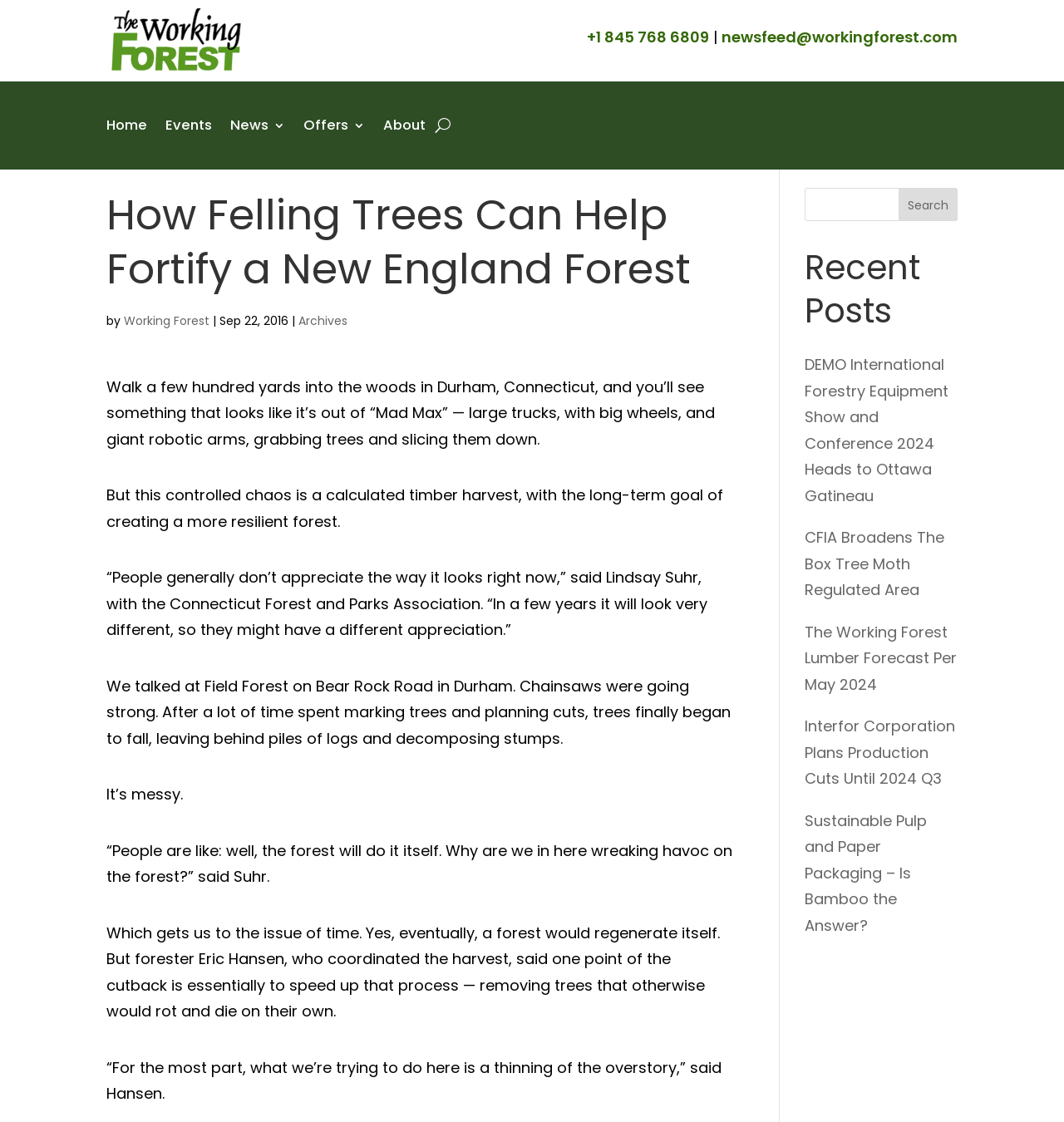Can you pinpoint the bounding box coordinates for the clickable element required for this instruction: "Check the 'Recent Posts' section"? The coordinates should be four float numbers between 0 and 1, i.e., [left, top, right, bottom].

[0.756, 0.219, 0.9, 0.304]